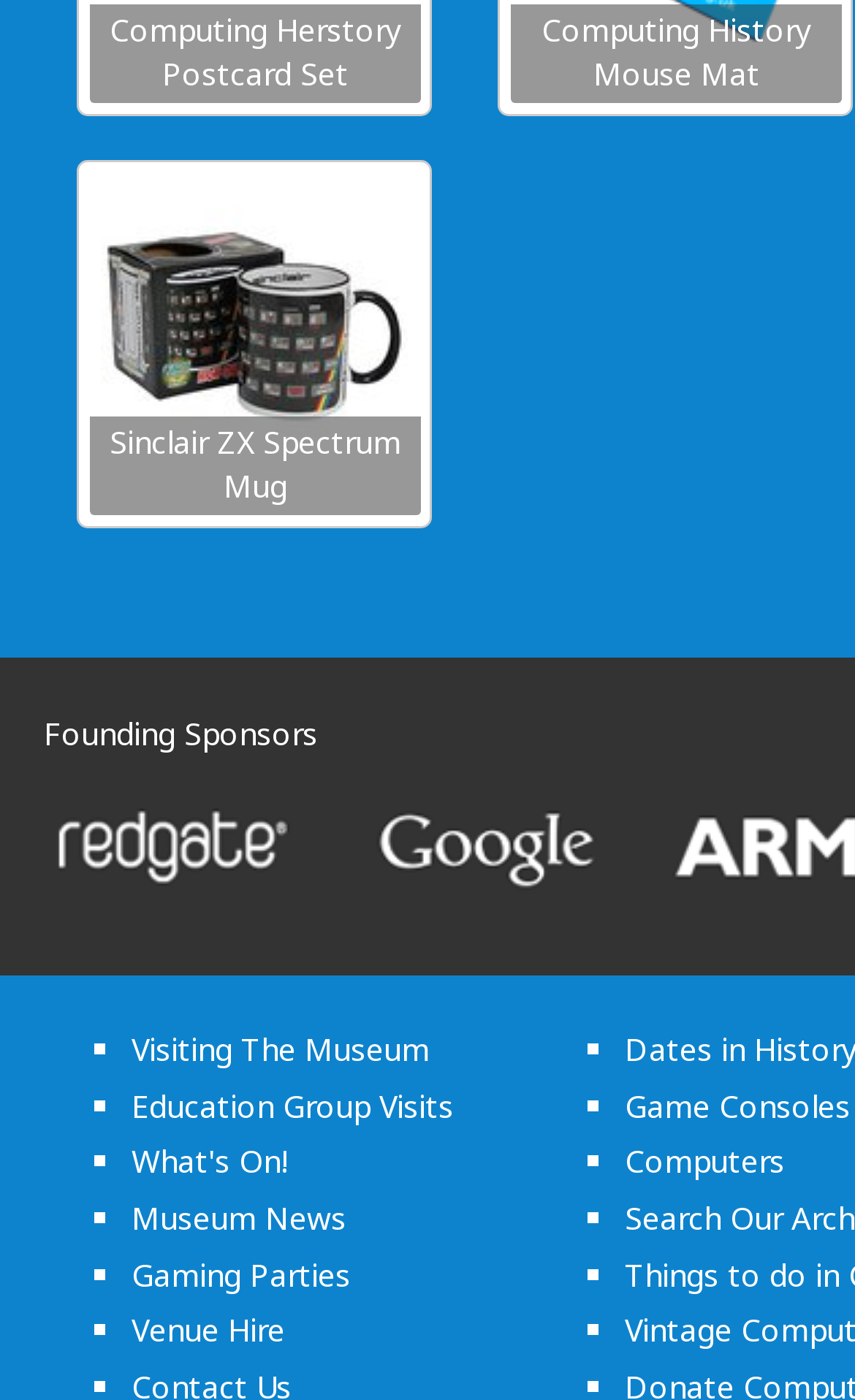From the image, can you give a detailed response to the question below:
What is the name of the mug?

I found the image element with the OCR text 'Sinclair ZX Spectrum Mug' which indicates that the mug is named Sinclair ZX Spectrum Mug.